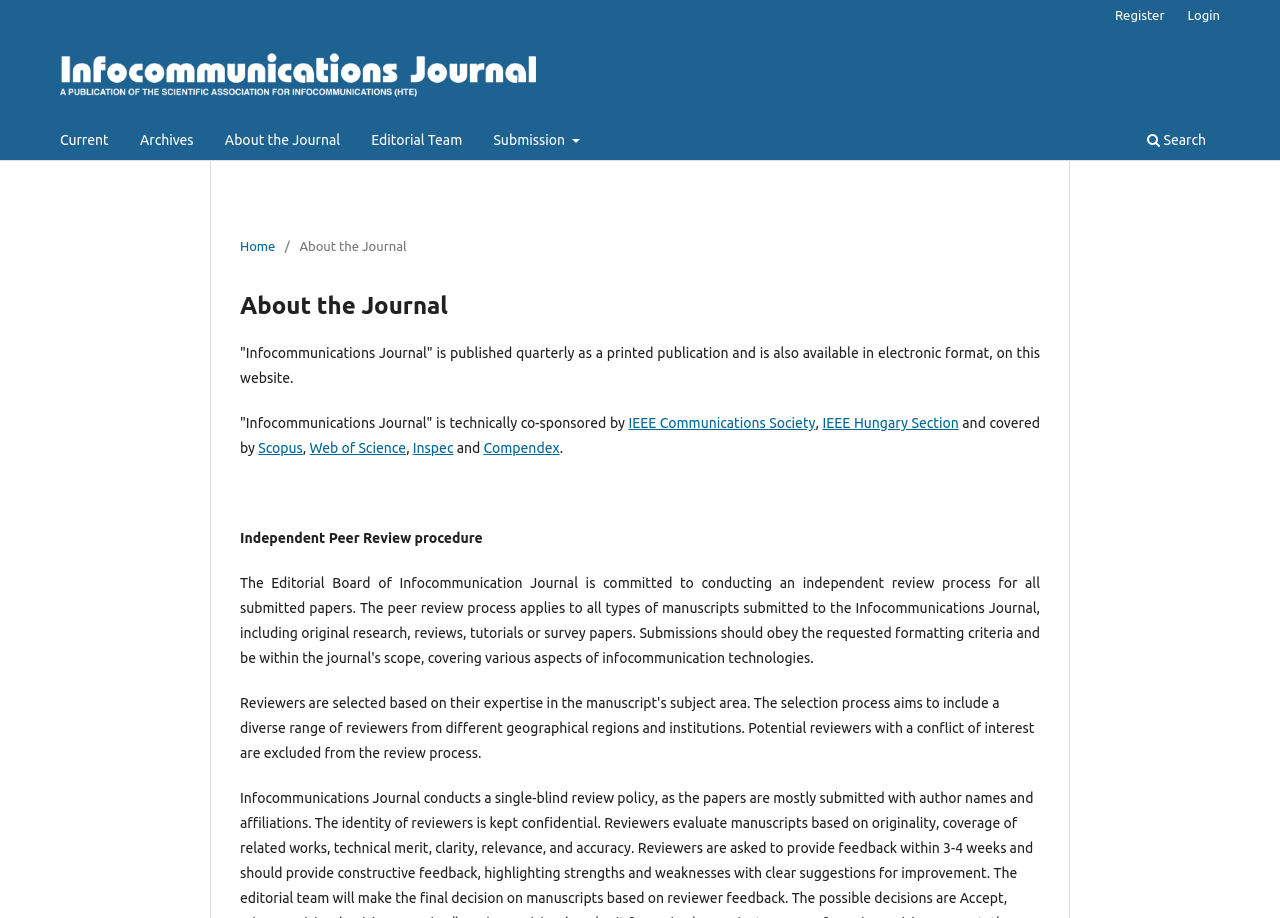What databases cover the journal?
Analyze the image and provide a thorough answer to the question.

The databases that cover the journal can be found in the static text 'and covered by' and the links 'Scopus', 'Web of Science', 'Inspec', and 'Compendex'.